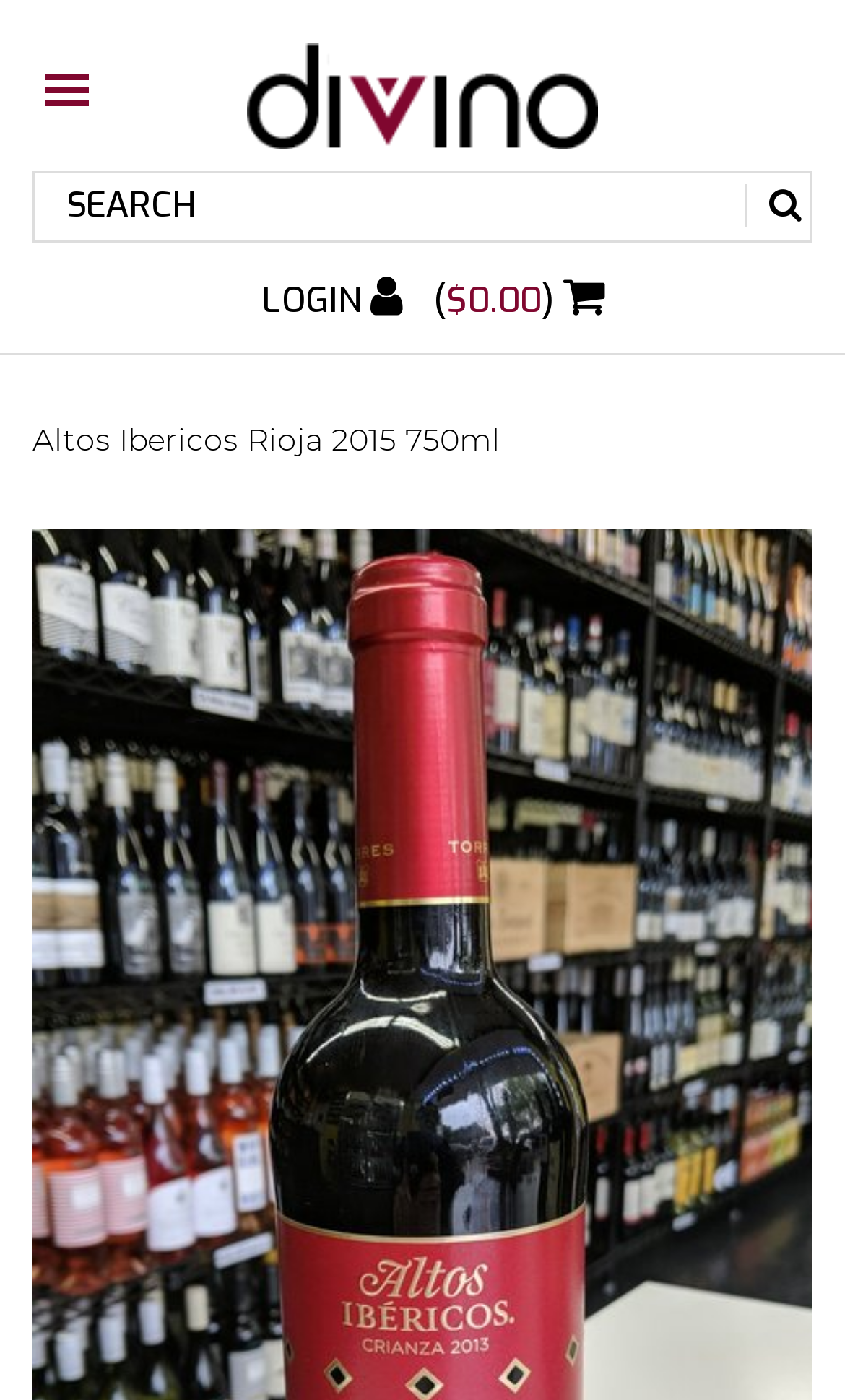Find the UI element described as: "Altos Ibericos Rioja 2015 750ml" and predict its bounding box coordinates. Ensure the coordinates are four float numbers between 0 and 1, [left, top, right, bottom].

[0.038, 0.3, 0.592, 0.328]